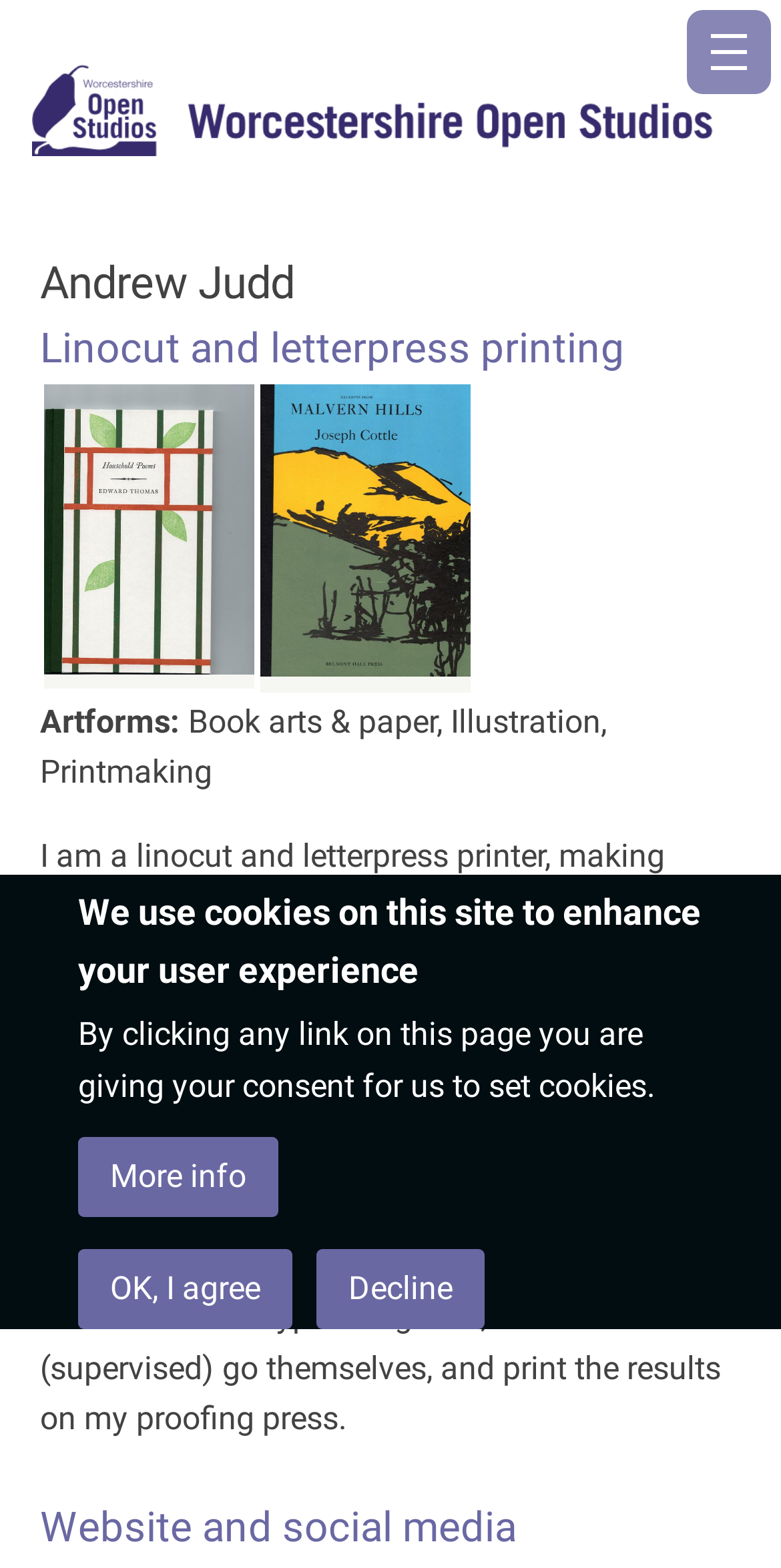Please give the bounding box coordinates of the area that should be clicked to fulfill the following instruction: "Follow Worcestershire Open Studios on Instagram". The coordinates should be in the format of four float numbers from 0 to 1, i.e., [left, top, right, bottom].

[0.213, 0.457, 0.367, 0.544]